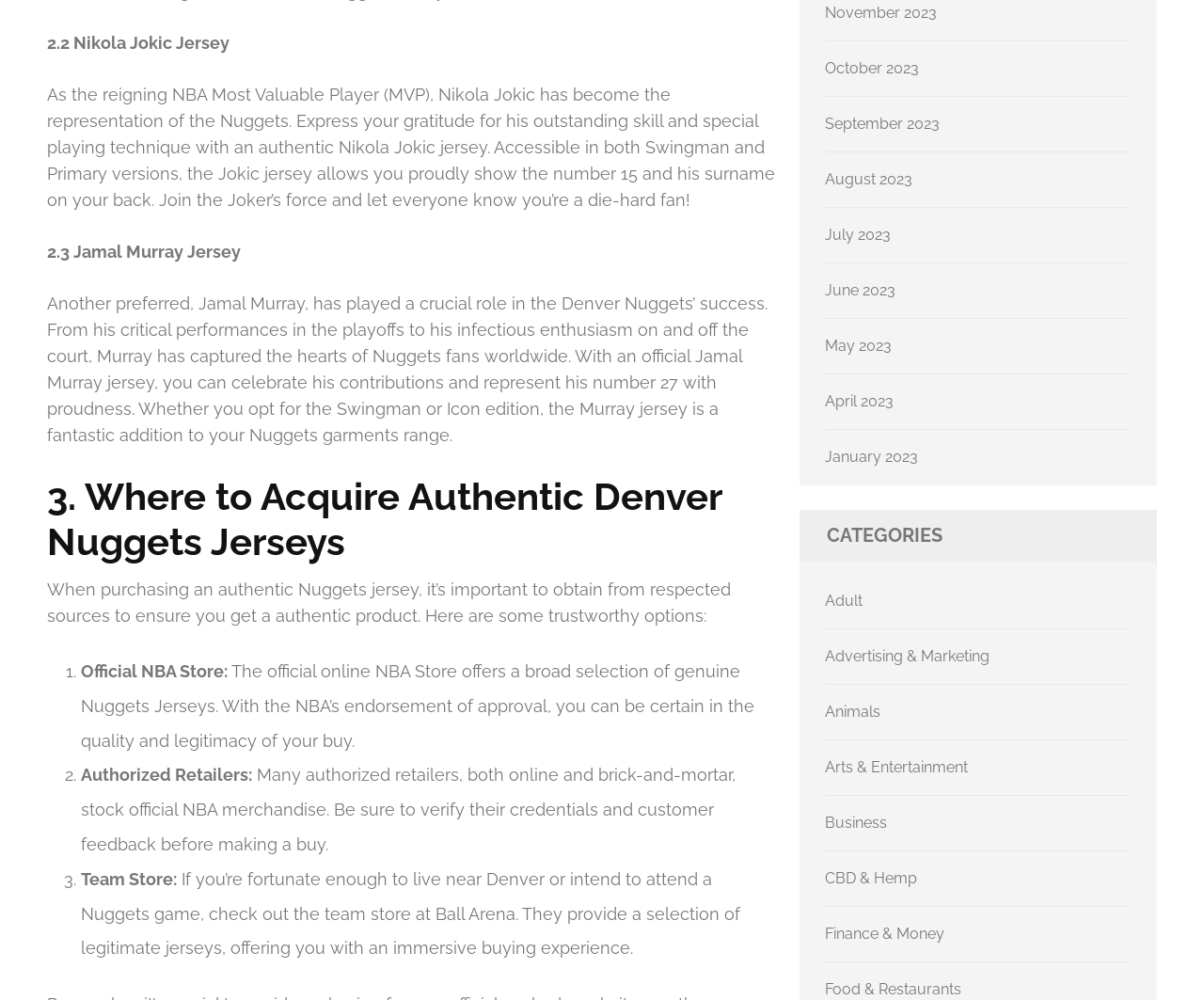What month is the earliest link in the webpage?
Please provide a detailed and comprehensive answer to the question.

By analyzing the webpage content, specifically the links at the top-right corner, we can see a list of months, with the earliest link being January 2023.